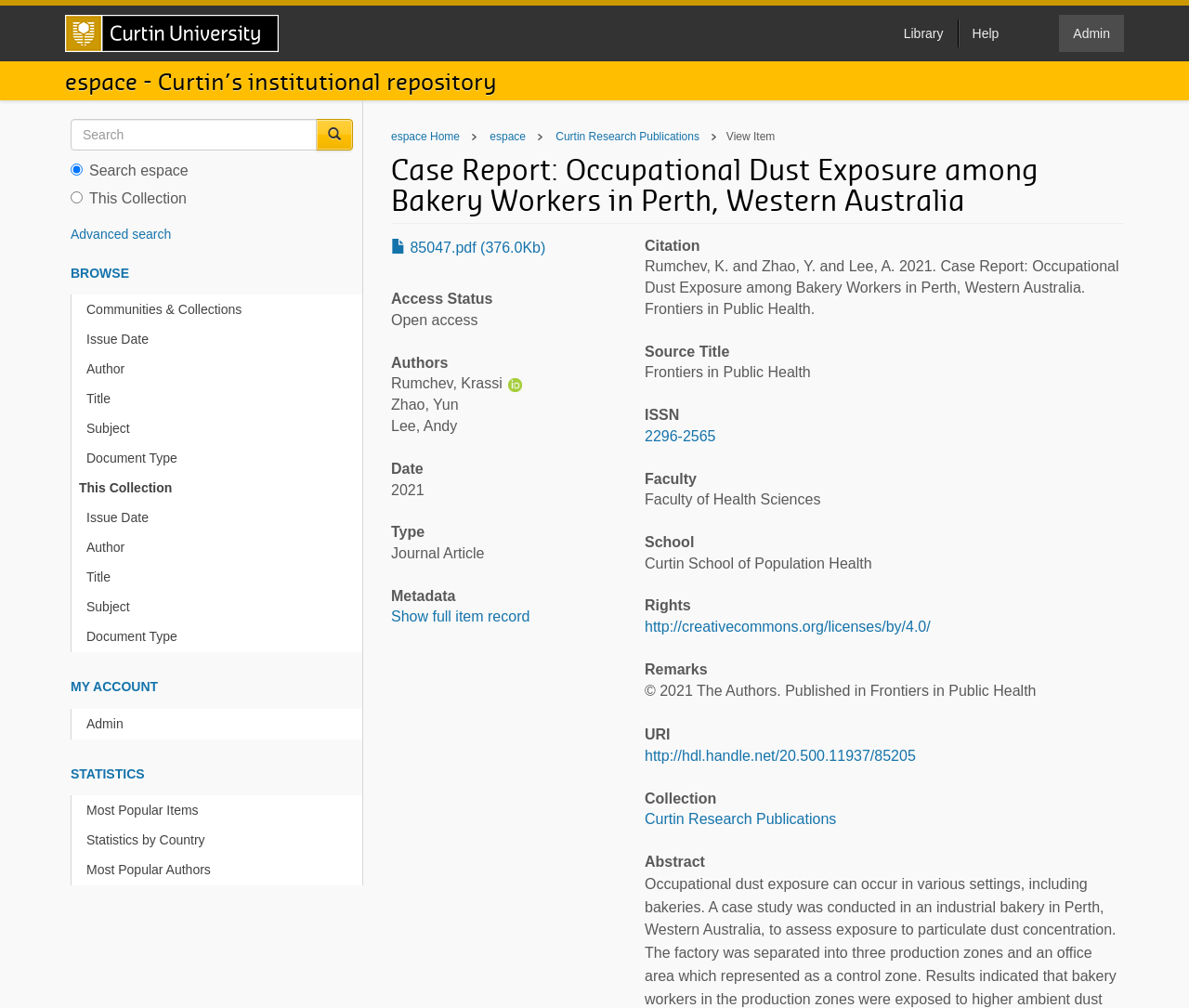Can you give a detailed response to the following question using the information from the image? What is the name of the faculty?

I found the answer by looking at the 'Faculty' section, which is located below the 'Source Title' section, and it says 'Faculty of Health Sciences'.